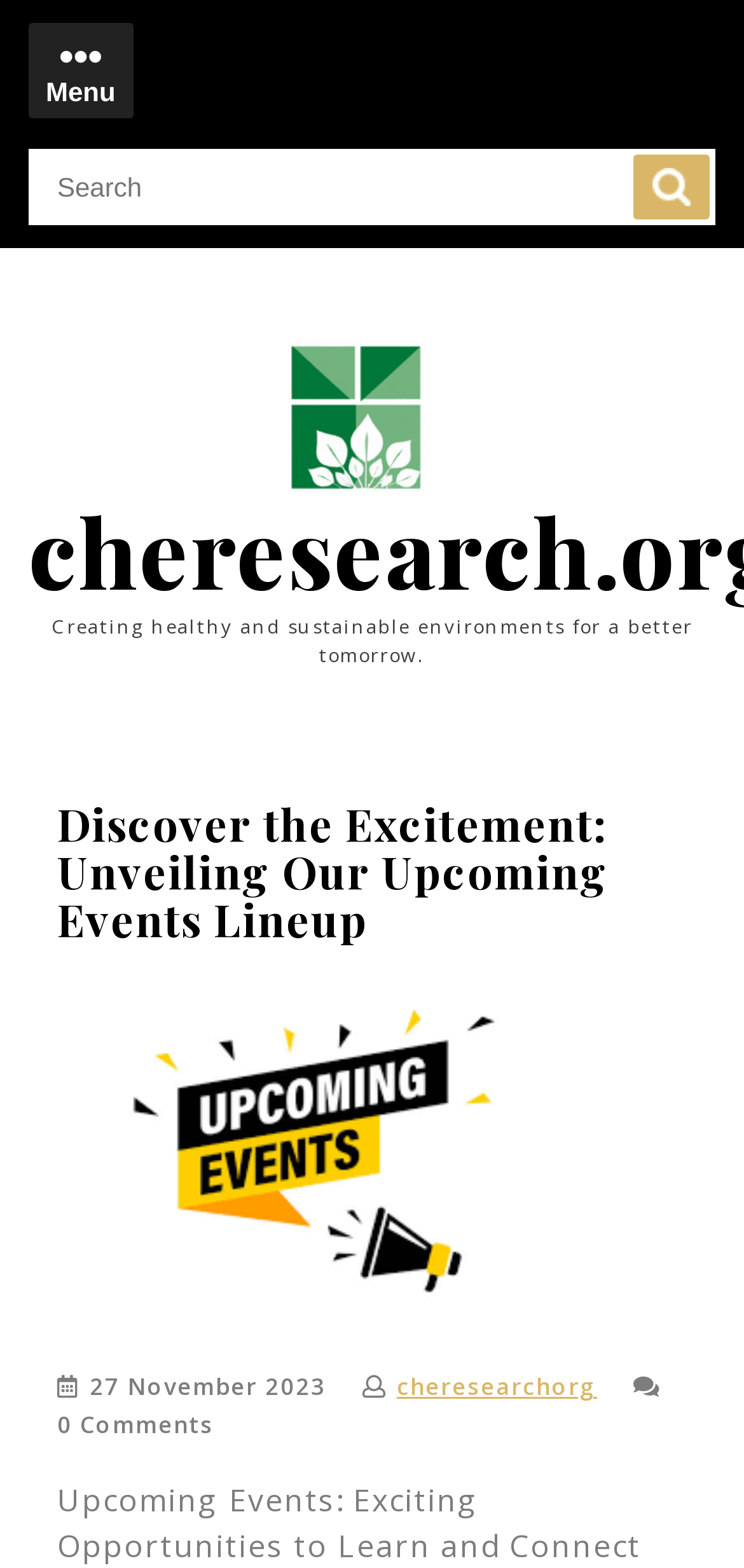Review the image closely and give a comprehensive answer to the question: What is the organization's goal?

Based on the webpage, I found a static text element that says 'Creating healthy and sustainable environments for a better tomorrow.' This suggests that the organization's goal is to create healthy and sustainable environments.